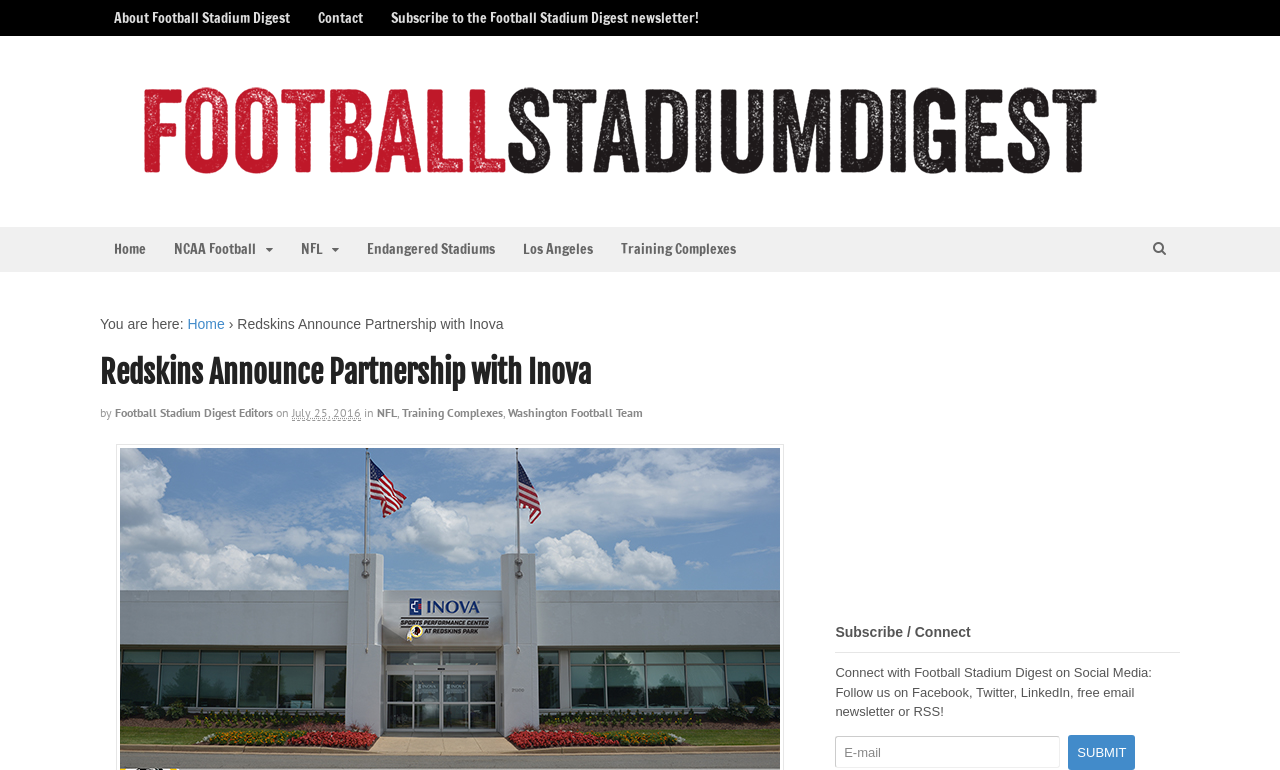Identify the bounding box coordinates for the UI element described as: "input value="E-mail" name="EMAIL" value="E-mail"".

[0.653, 0.956, 0.828, 0.998]